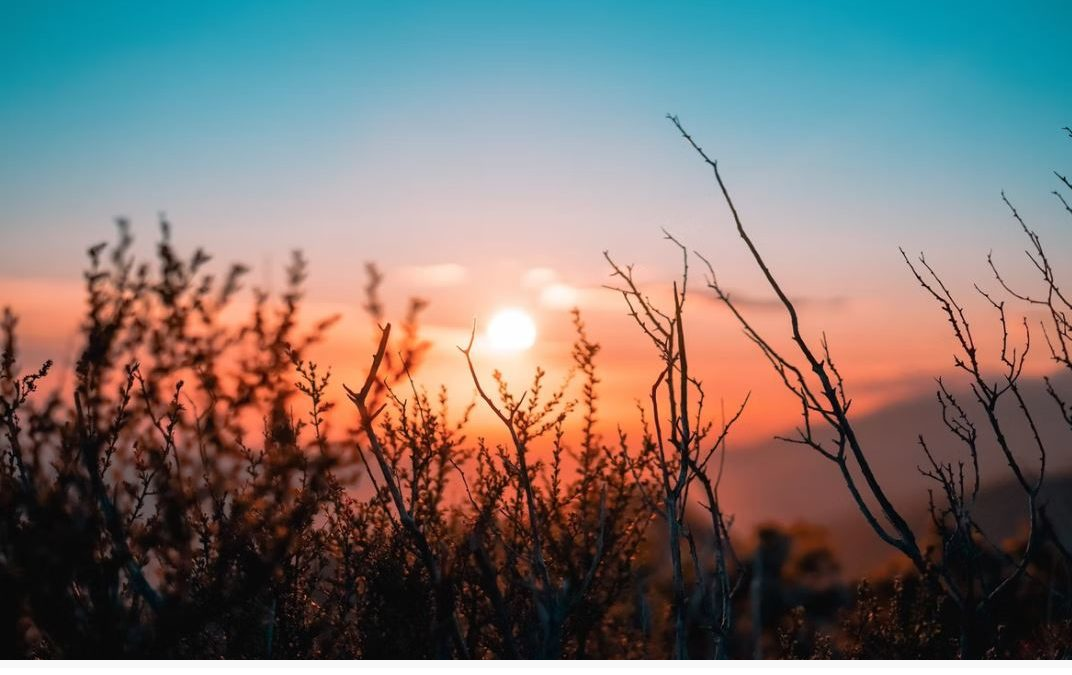What is the theme of the checklist mentioned in the caption? Using the information from the screenshot, answer with a single word or phrase.

Cremation services